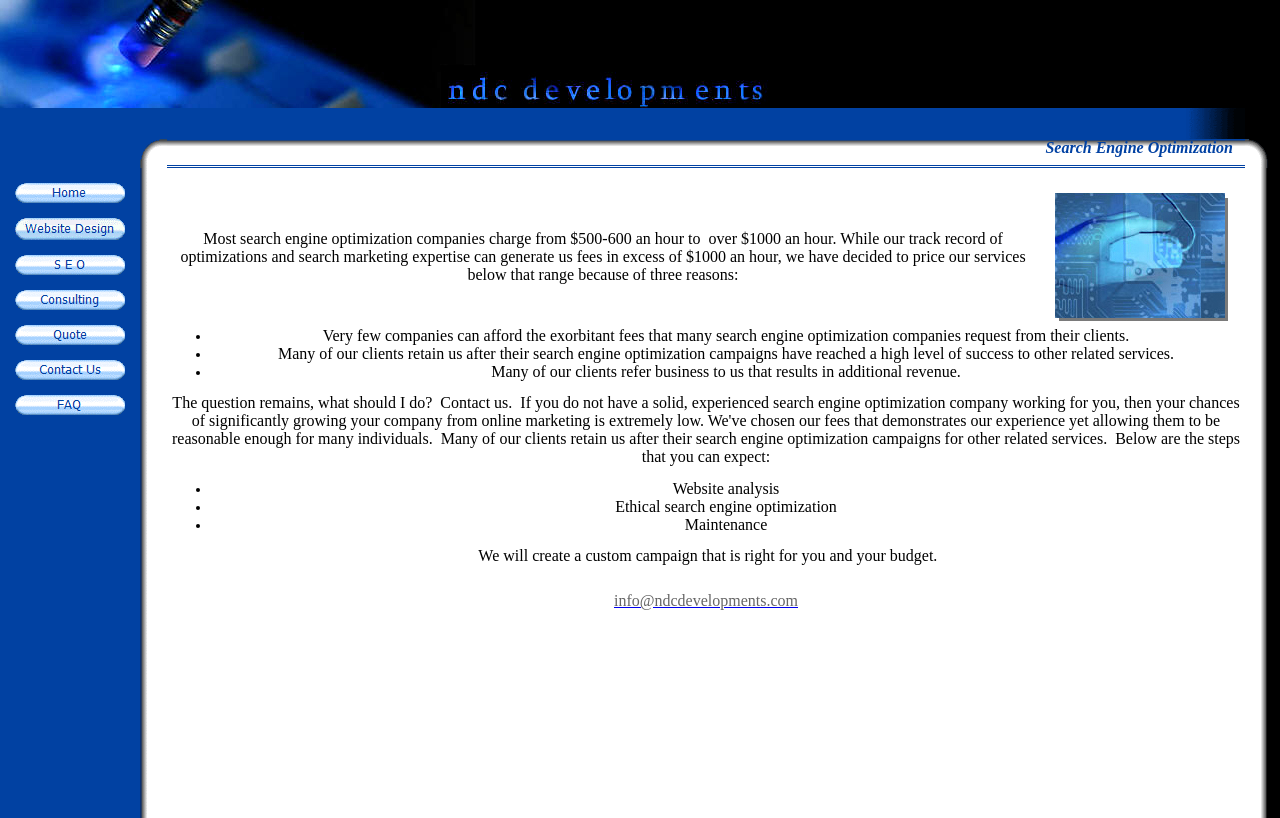Using the format (top-left x, top-left y, bottom-right x, bottom-right y), and given the element description, identify the bounding box coordinates within the screenshot: alt="Consulting"

[0.012, 0.364, 0.098, 0.383]